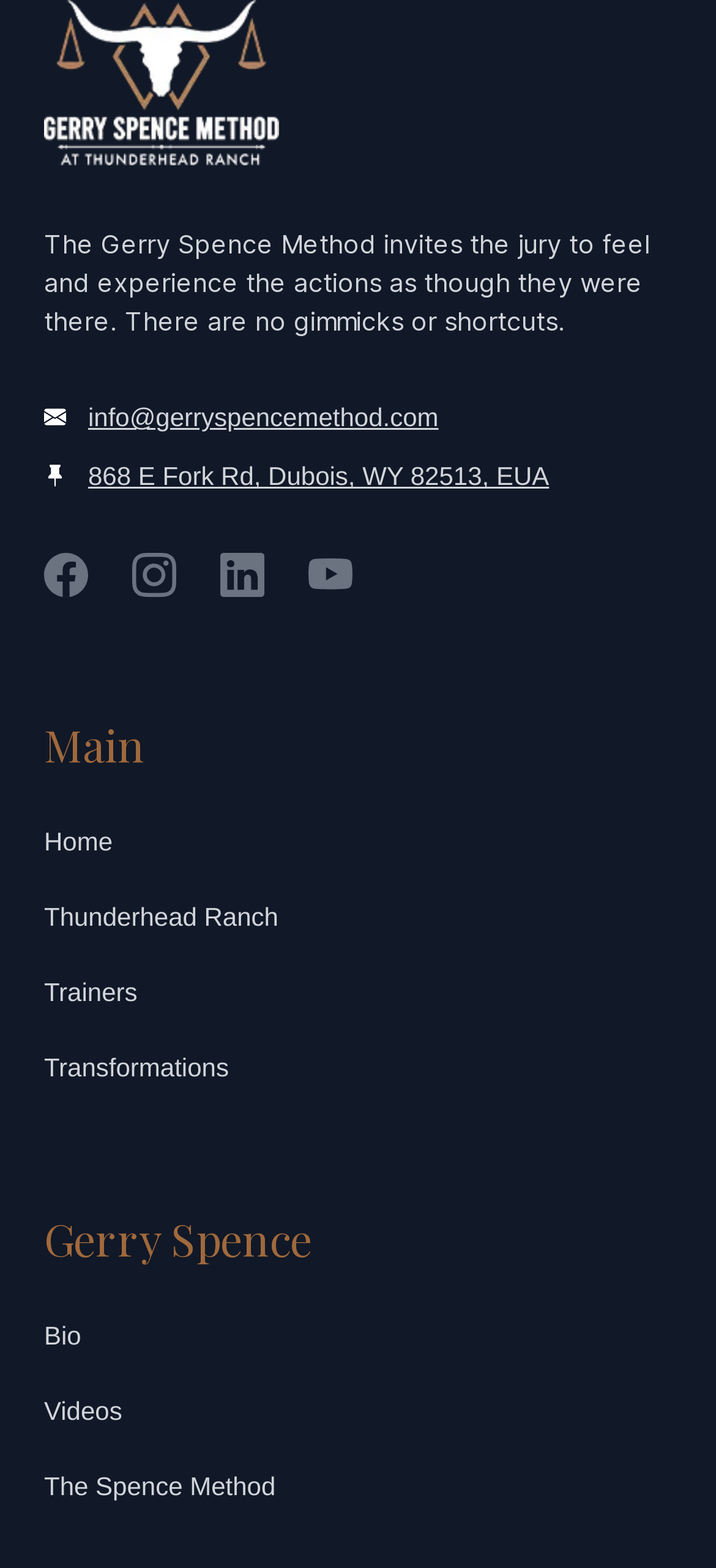Provide the bounding box coordinates for the UI element that is described by this text: "Trainers". The coordinates should be in the form of four float numbers between 0 and 1: [left, top, right, bottom].

[0.062, 0.623, 0.192, 0.642]